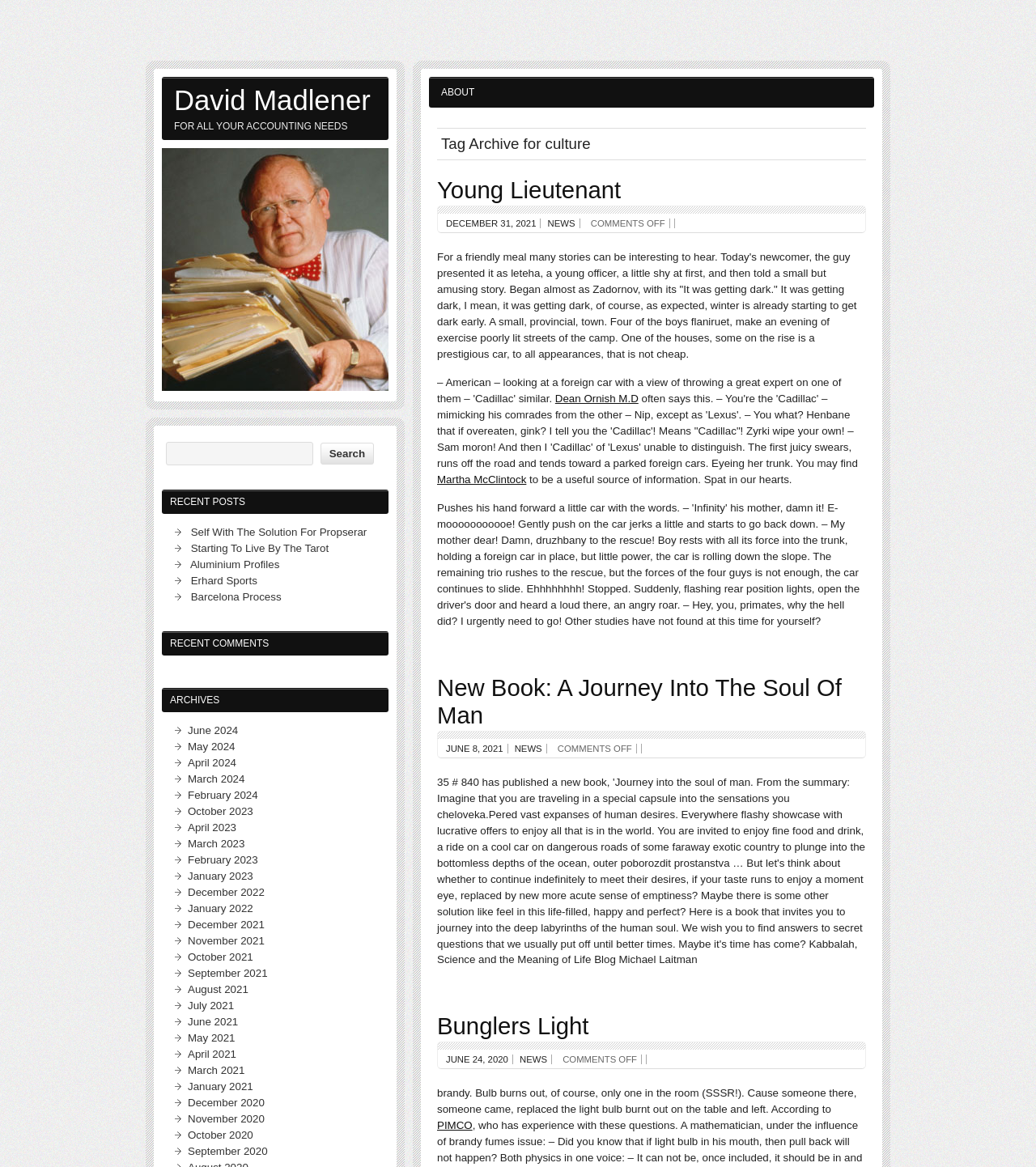Produce an extensive caption that describes everything on the webpage.

This webpage is a blog or personal website, with a focus on culture and personal stories. At the top, there is a navigation menu with links to "ABOUT", "NEWS", and other sections. Below the navigation menu, there is a heading that reads "Tag Archive for culture", followed by a series of article summaries or excerpts.

The first article is titled "Young Lieutenant" and has a brief summary or introduction. Below this, there is a link to the full article, as well as a date stamp ("DECEMBER 31, 2021") and a comment count ("COMMENTS OFF"). This pattern is repeated for several articles, each with its own title, summary, link, date stamp, and comment count.

To the left of the article summaries, there is a sidebar with several sections. At the top, there is a heading that reads "David Madlener", followed by a link to the author's profile or homepage. Below this, there is a search bar with a button labeled "Search". Further down, there are headings for "RECENT POSTS" and "RECENT COMMENTS", each followed by a list of links to recent articles or comments.

Below the article summaries, there is a section titled "ARCHIVES", which contains a list of links to archived articles organized by month and year. The list goes back several years, with links to articles from 2024, 2023, 2022, and 2021.

Throughout the page, there are several images, including a profile picture or logo for the author, as well as icons or graphics for the search bar and other elements. The overall design is clean and easy to navigate, with clear headings and concise summaries for each article.